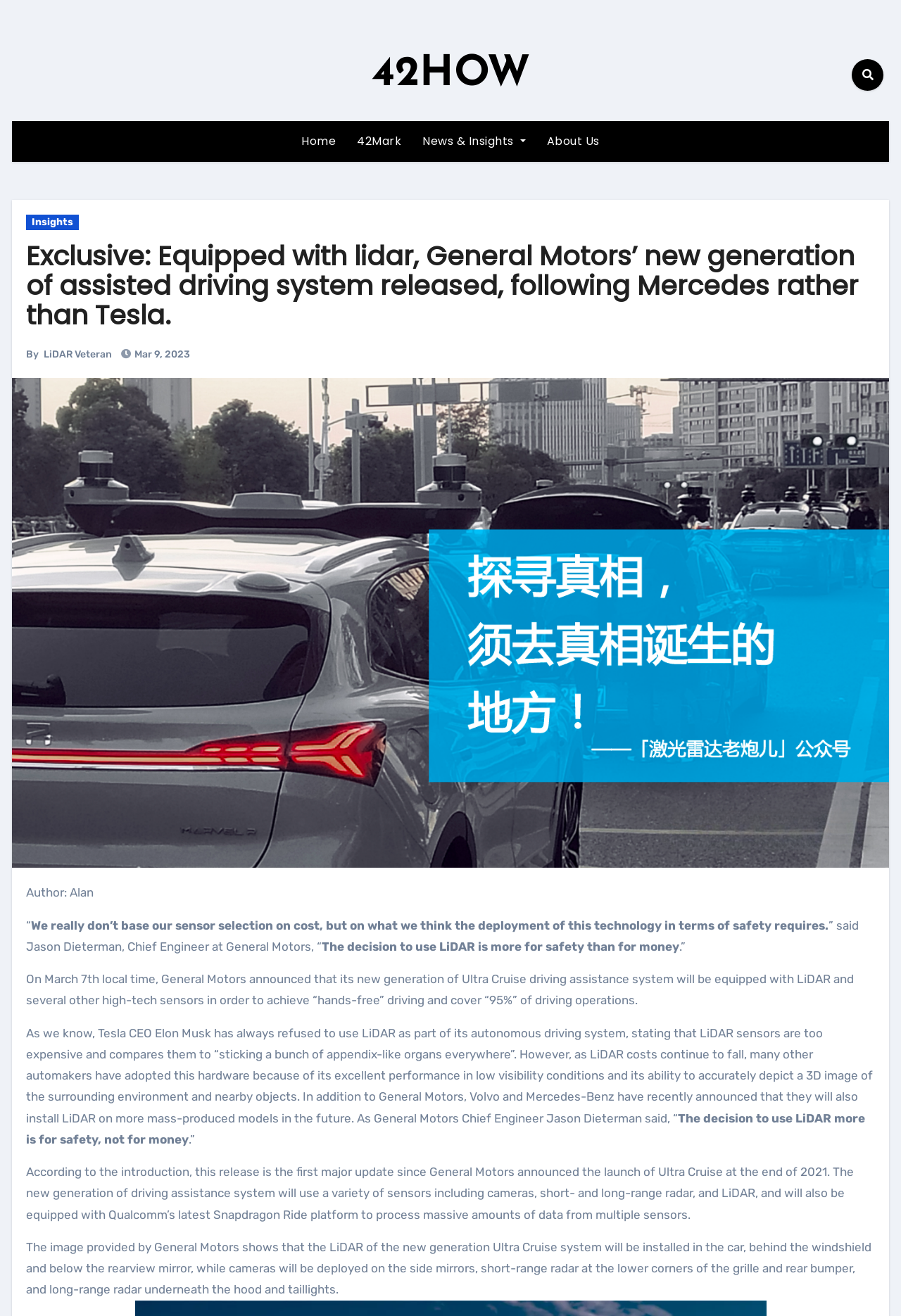Write an extensive caption that covers every aspect of the webpage.

This webpage appears to be a news article about General Motors' new generation of assisted driving system, equipped with lidar technology. At the top of the page, there is a navigation menu with links to "Home", "42Mark", "News & Insights", and "About Us". Below the navigation menu, there is a large heading that reads "Exclusive: Equipped with lidar, General Motors’ new generation of assisted driving system released, following Mercedes rather than Tesla." 

To the right of the heading, there is a link to the same article title, and below it, there is a byline that reads "By LiDAR Veteran" and a date "Mar 9, 2023". Below the byline, there is a large image that takes up most of the width of the page. 

The main content of the article starts below the image, with a quote from Jason Dieterman, Chief Engineer at General Motors, discussing the decision to use lidar technology for safety reasons. The article then goes on to explain the benefits of lidar technology, including its ability to accurately depict a 3D image of the surrounding environment and its performance in low visibility conditions. 

The article also mentions that other automakers, such as Volvo and Mercedes-Benz, have also adopted lidar technology in their vehicles. There are several paragraphs of text that provide more details about General Motors' new generation of driving assistance system, including the use of multiple sensors and Qualcomm's Snapdragon Ride platform to process data. 

At the bottom of the page, there is a description of the installation of the lidar system in the car, including its location behind the windshield and below the rearview mirror, as well as the deployment of cameras and radar sensors in other locations on the vehicle.